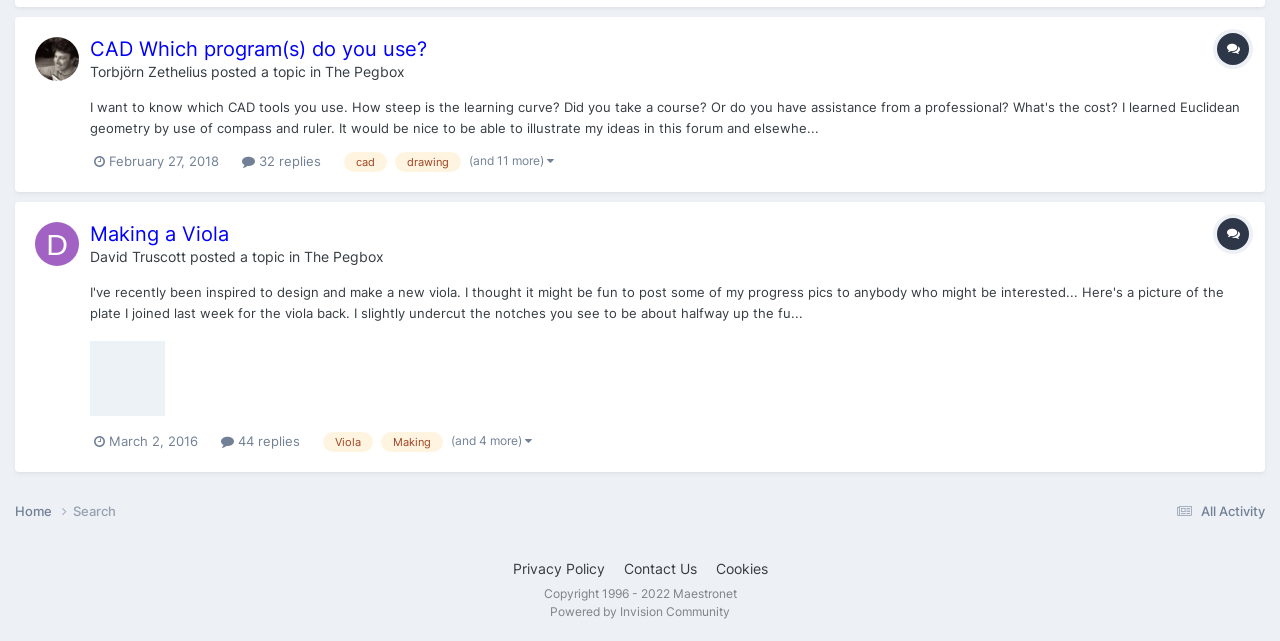Please provide a one-word or phrase answer to the question: 
How many replies does the topic 'Making a Viola' have?

44